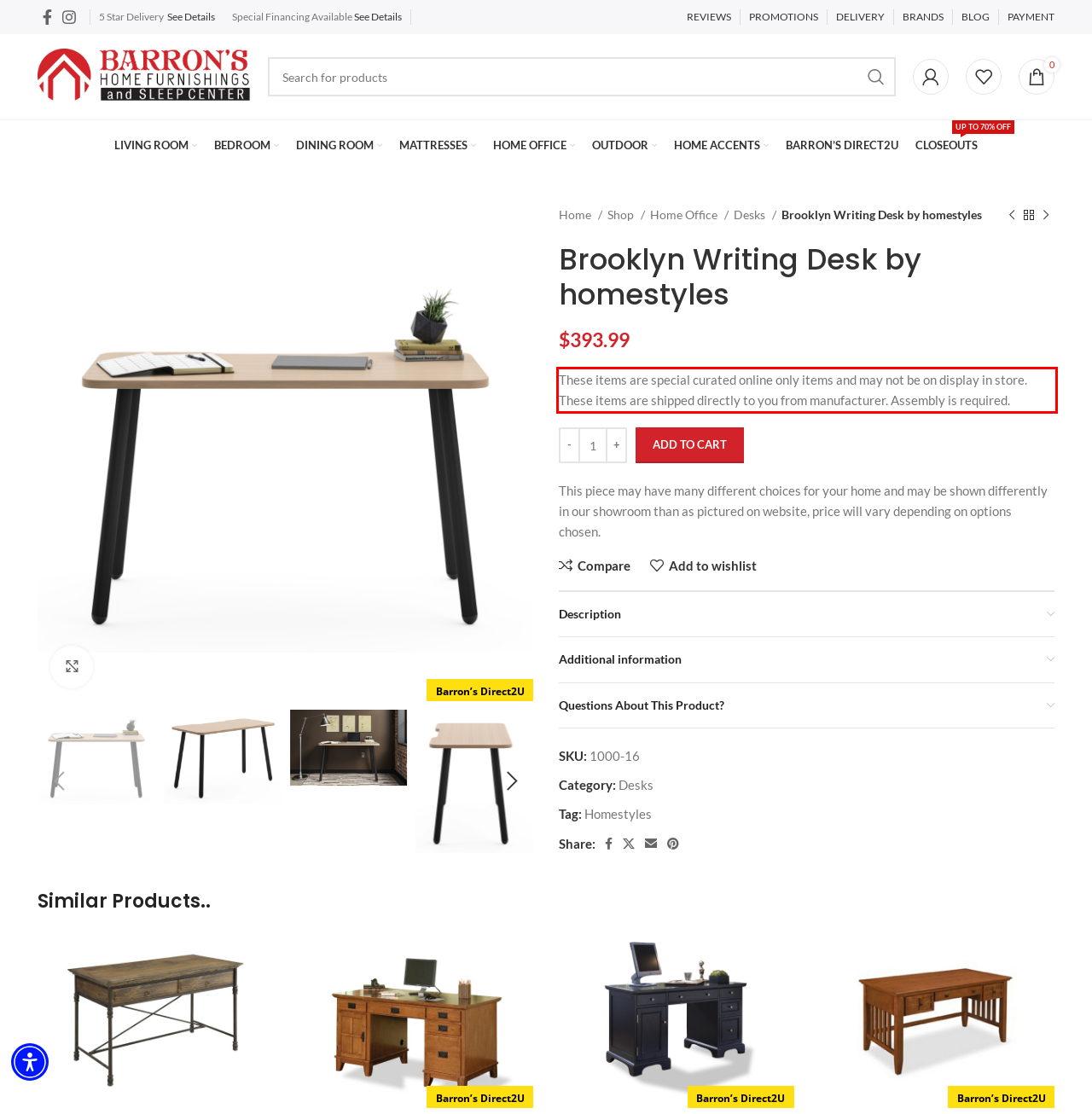Given a screenshot of a webpage with a red bounding box, extract the text content from the UI element inside the red bounding box.

These items are special curated online only items and may not be on display in store. These items are shipped directly to you from manufacturer. Assembly is required.